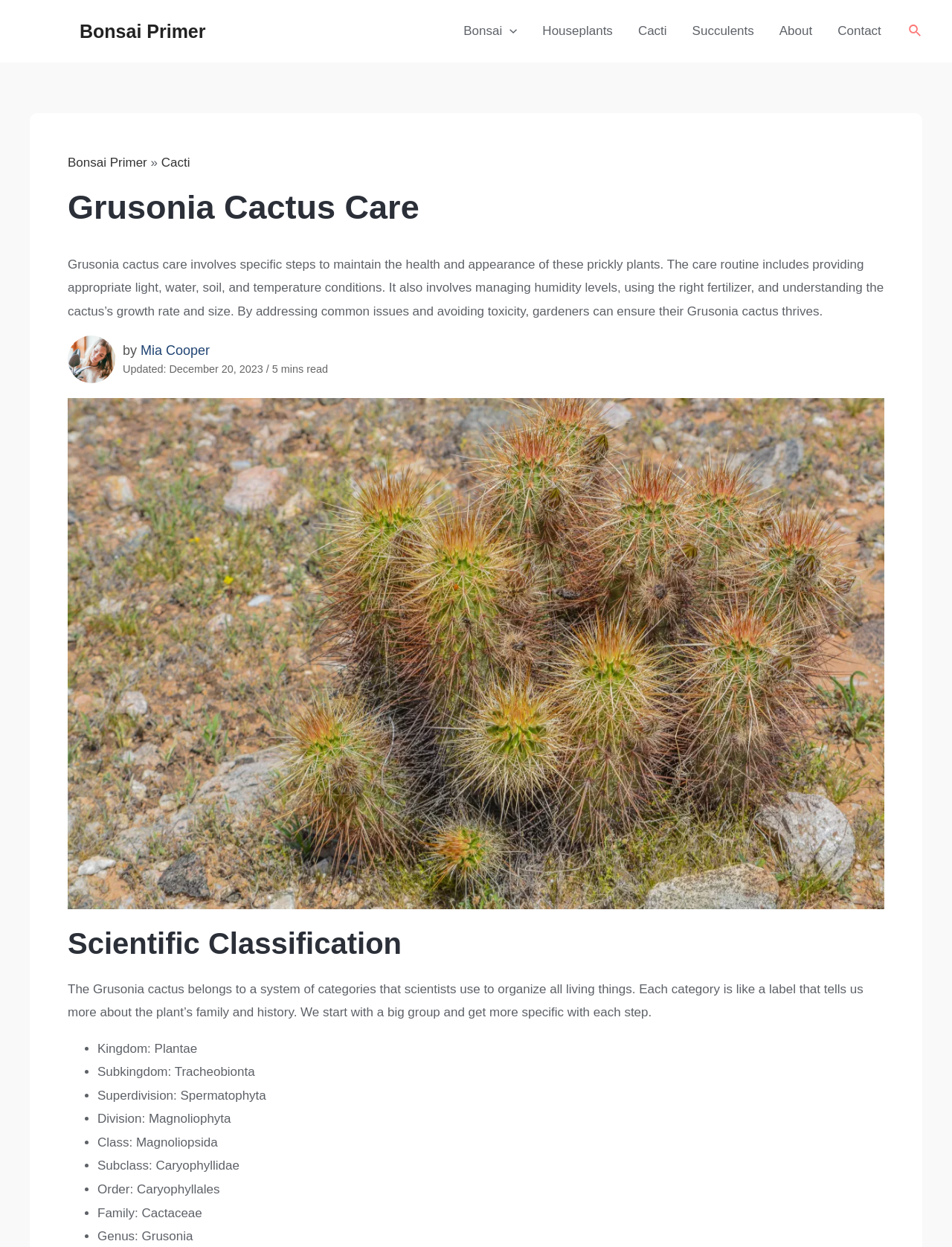Kindly respond to the following question with a single word or a brief phrase: 
How long does it take to read this article?

5 mins